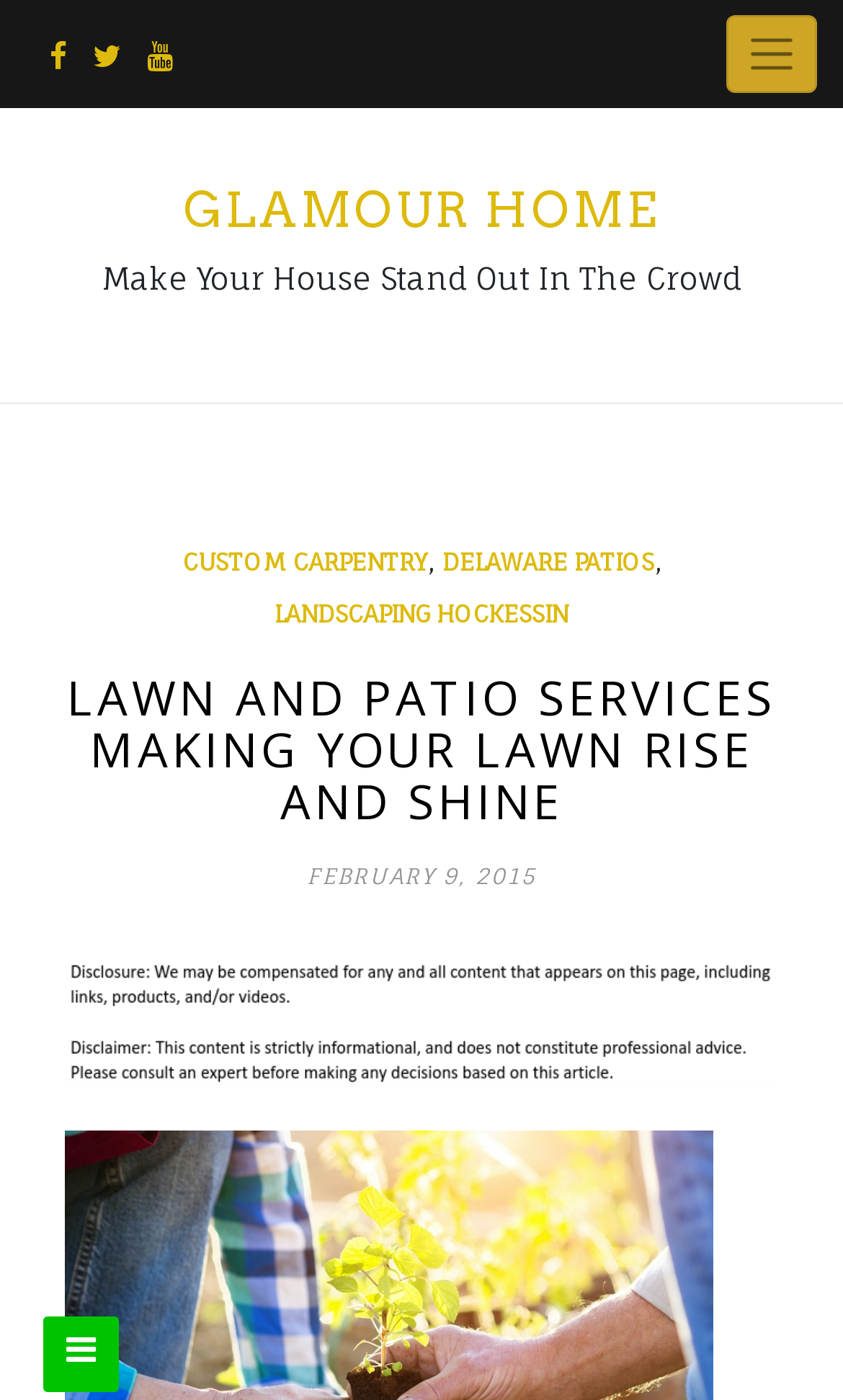Determine the bounding box for the described HTML element: "parent_node: Skip to content". Ensure the coordinates are four float numbers between 0 and 1 in the format [left, top, right, bottom].

[0.051, 0.94, 0.141, 0.994]